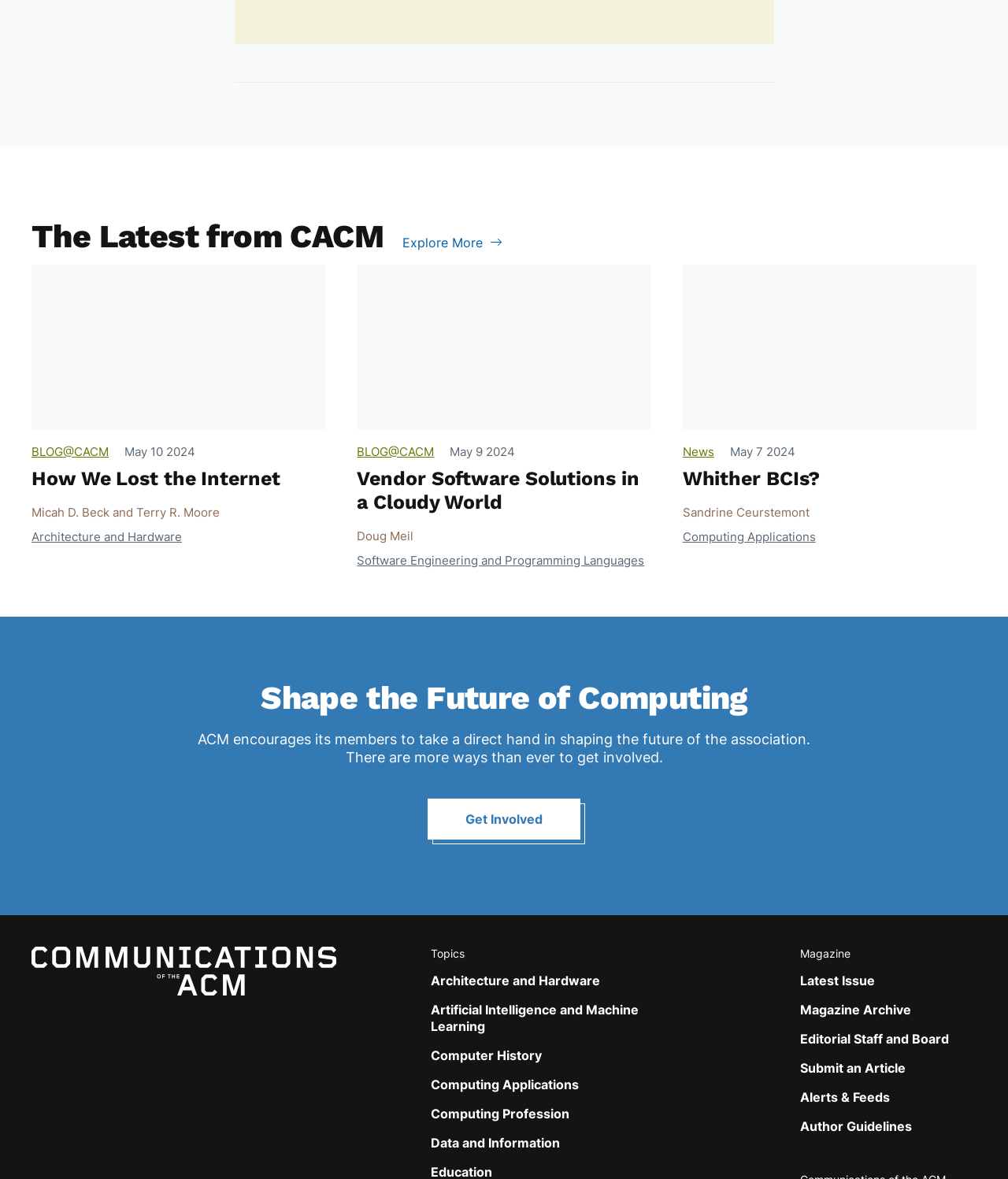Locate the bounding box coordinates of the element that should be clicked to execute the following instruction: "View the Latest Issue of the magazine".

[0.794, 0.825, 0.868, 0.839]